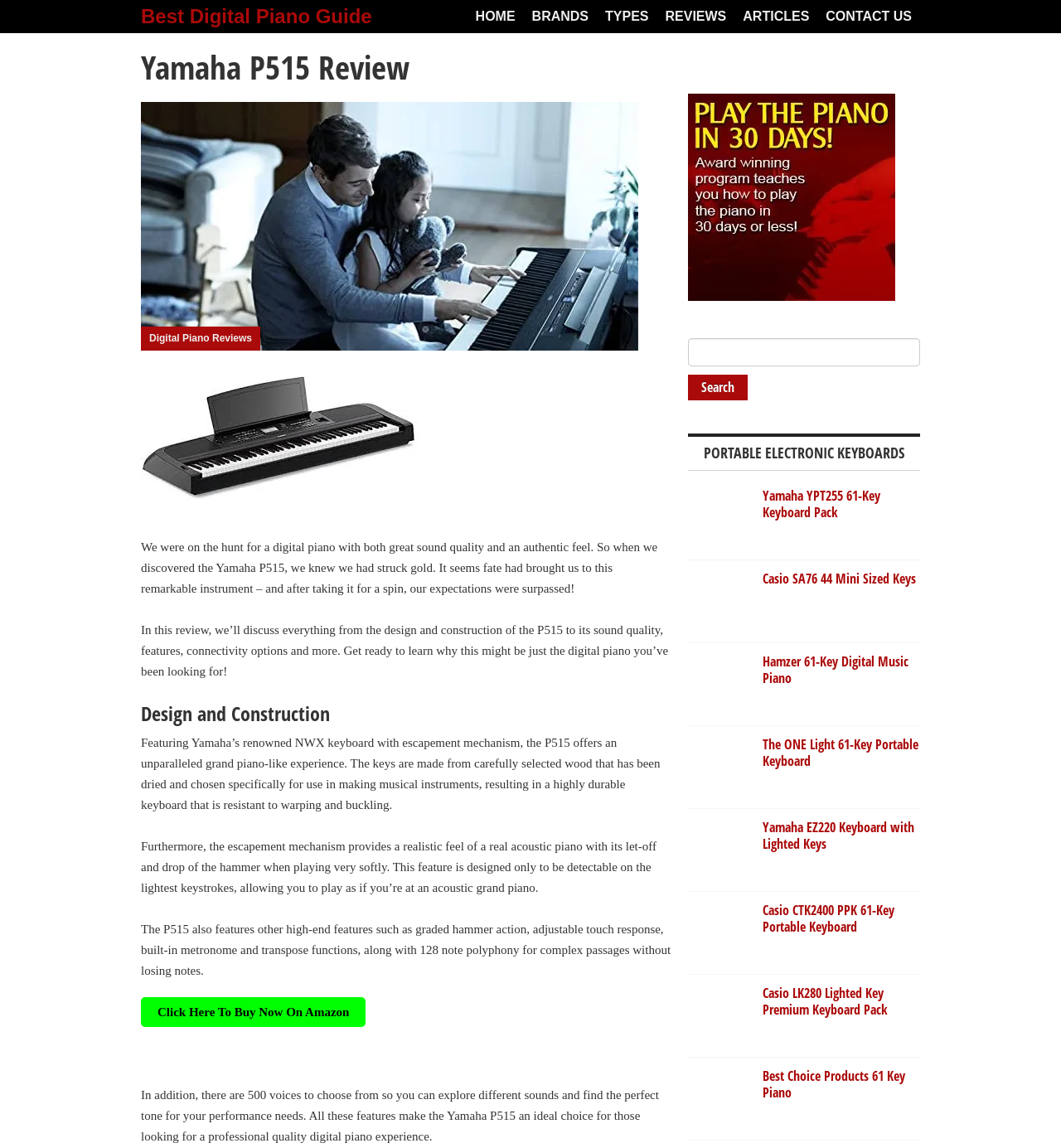What is the name of the digital piano being reviewed?
Offer a detailed and exhaustive answer to the question.

The webpage is focused on reviewing a digital piano, and the heading 'Yamaha P515 Review' suggests that the piano being reviewed is the Yamaha P515.